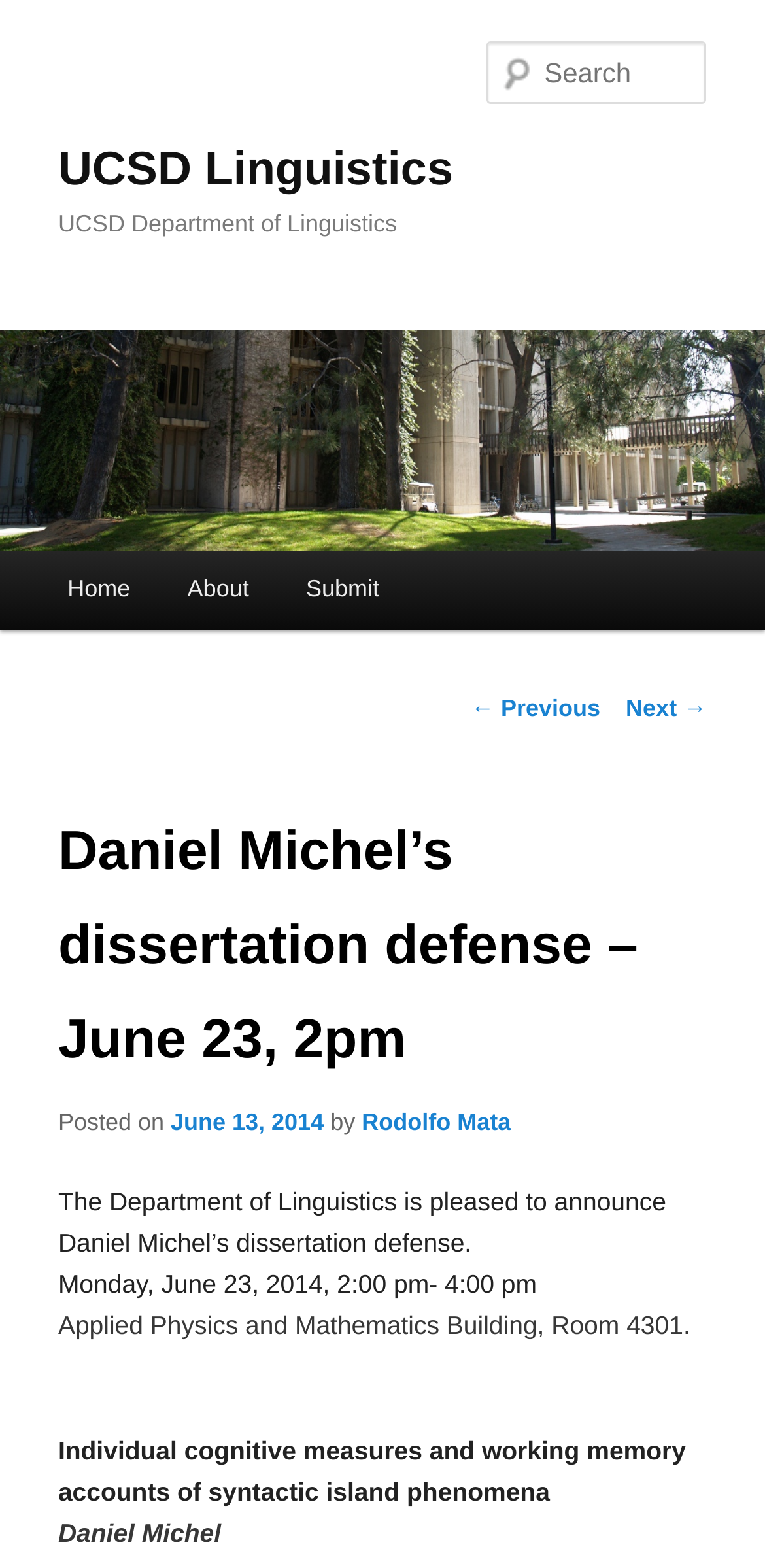Predict the bounding box coordinates for the UI element described as: "News". The coordinates should be four float numbers between 0 and 1, presented as [left, top, right, bottom].

None